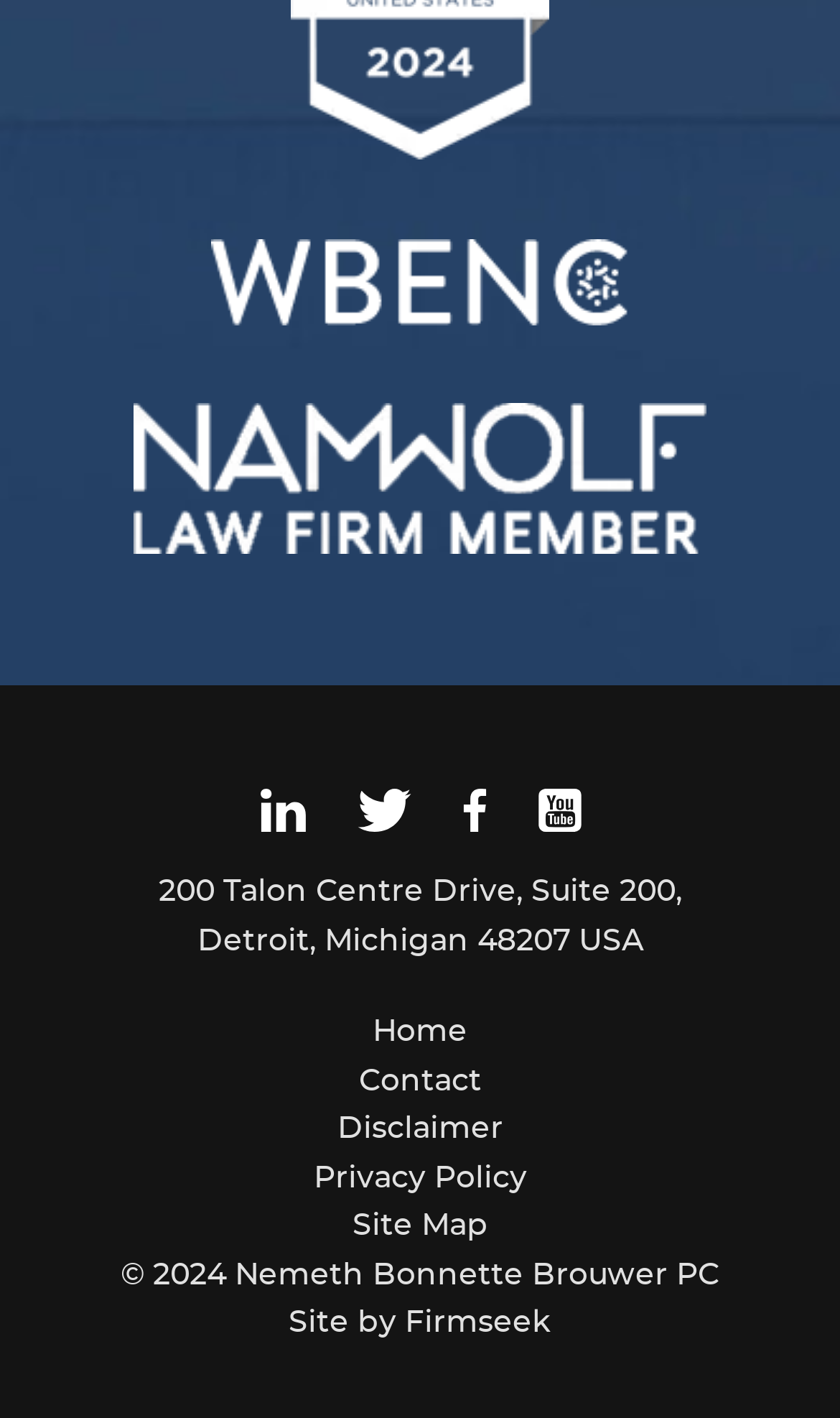Determine the bounding box coordinates (top-left x, top-left y, bottom-right x, bottom-right y) of the UI element described in the following text: Site Map

[0.419, 0.855, 0.581, 0.876]